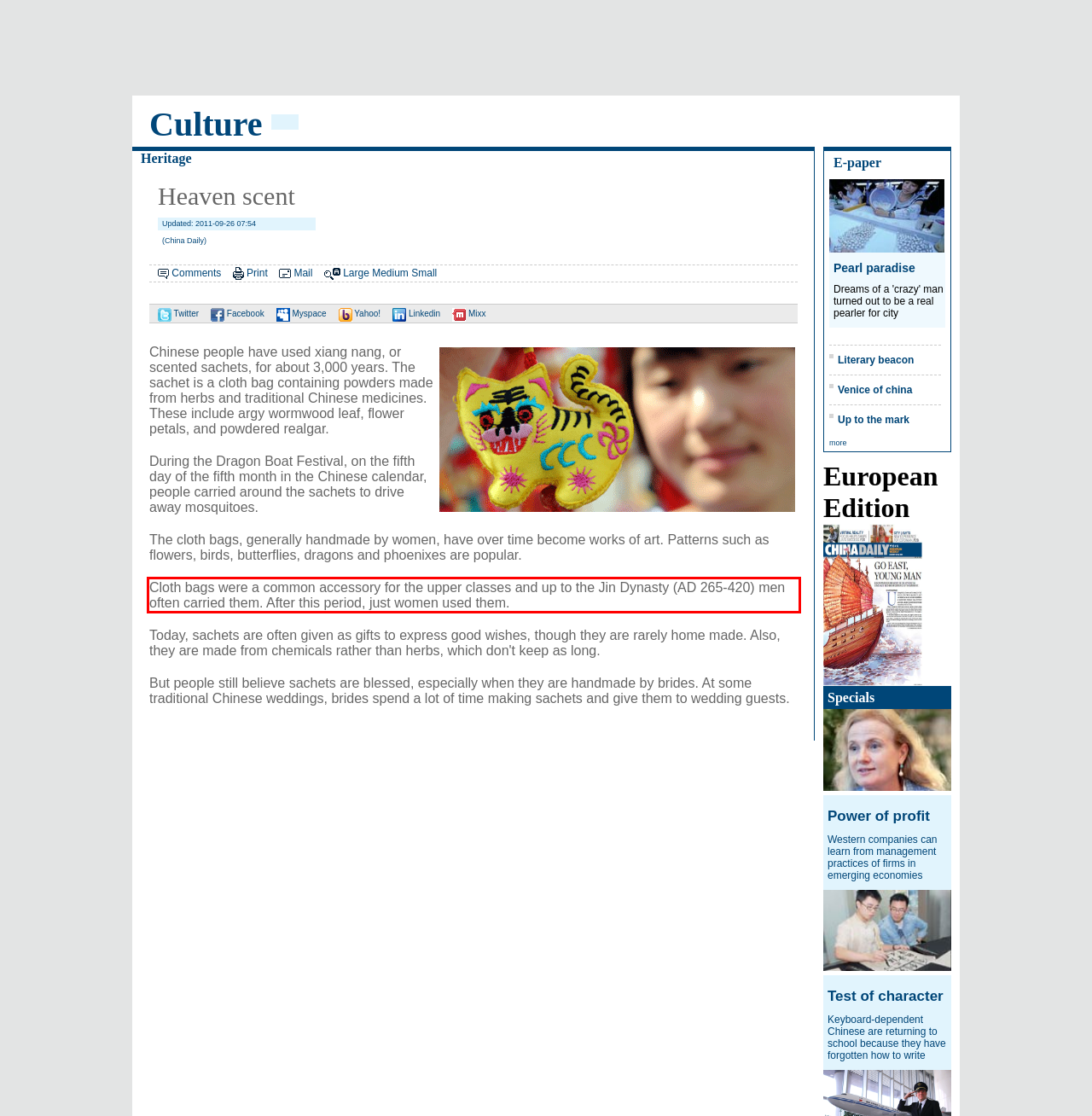You are presented with a screenshot containing a red rectangle. Extract the text found inside this red bounding box.

Cloth bags were a common accessory for the upper classes and up to the Jin Dynasty (AD 265-420) men often carried them. After this period, just women used them.